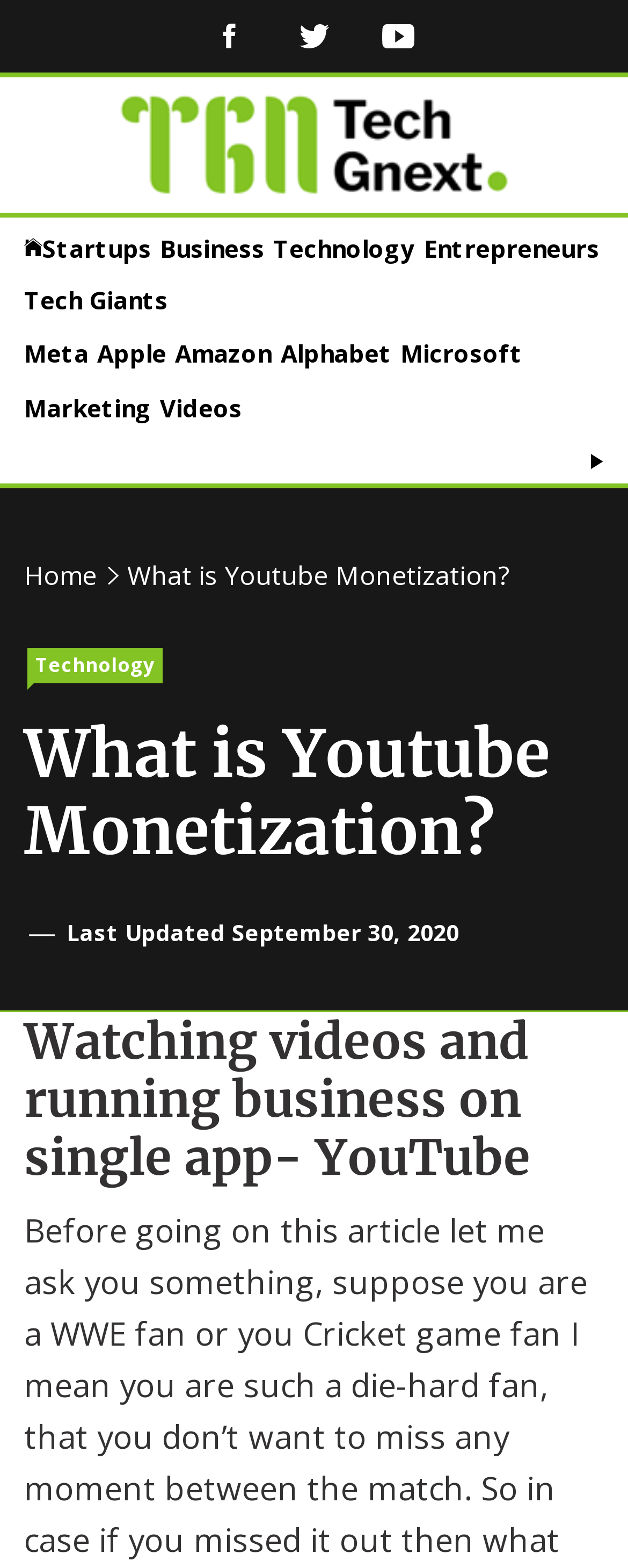Specify the bounding box coordinates of the region I need to click to perform the following instruction: "Click on the Facebook link". The coordinates must be four float numbers in the range of 0 to 1, i.e., [left, top, right, bottom].

[0.305, 0.0, 0.427, 0.046]